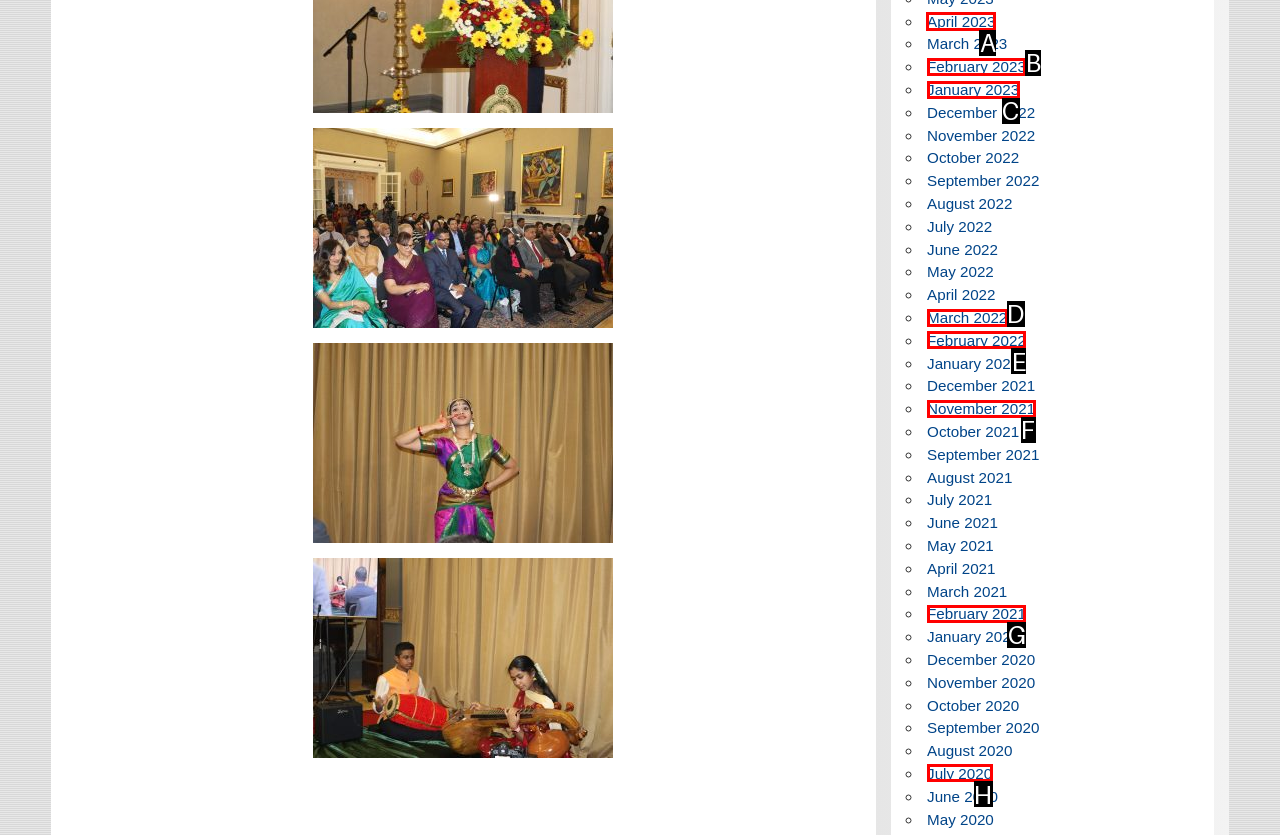To perform the task "View April 2023", which UI element's letter should you select? Provide the letter directly.

A